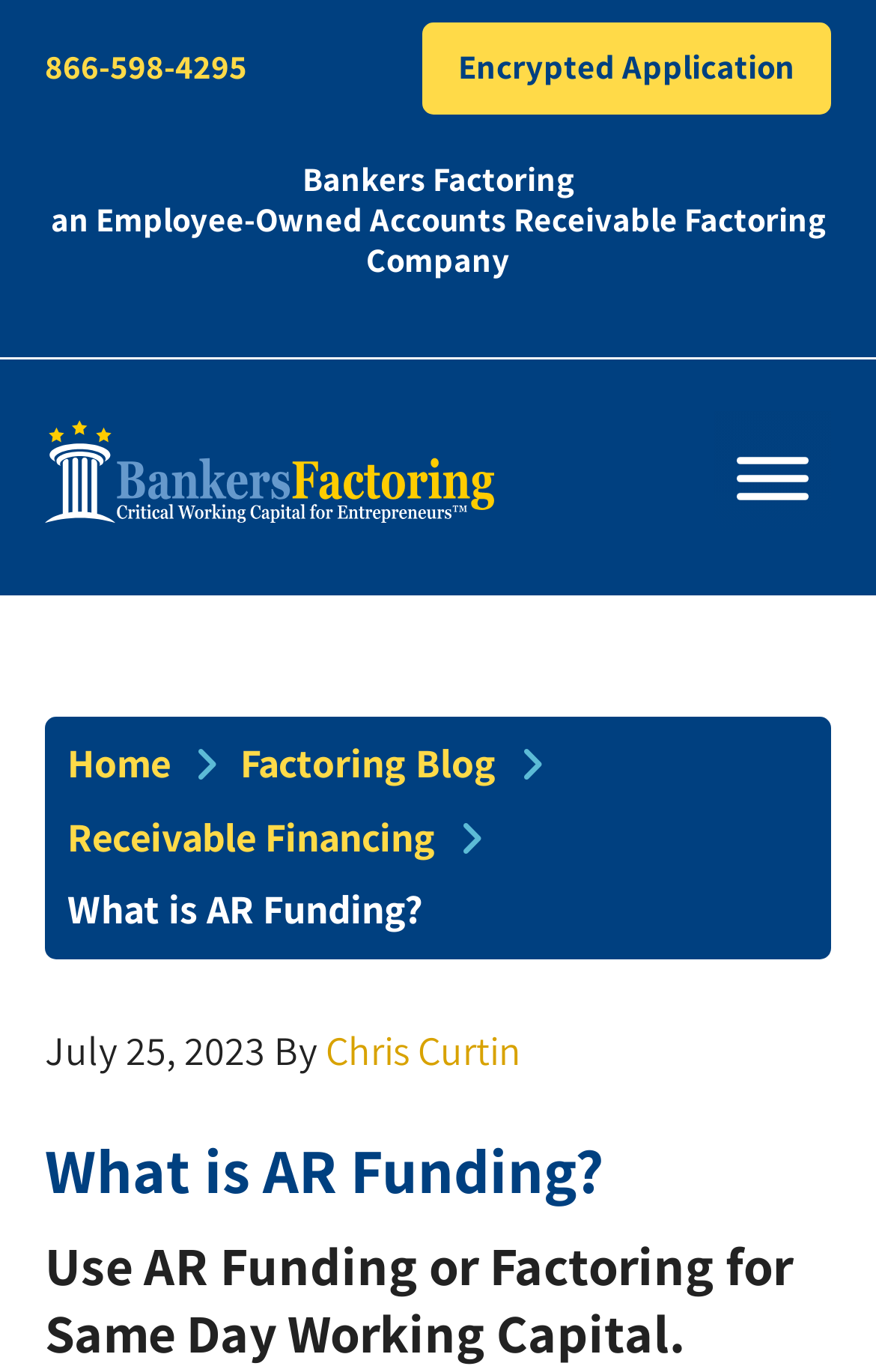Using the description: "Factoring Blog", identify the bounding box of the corresponding UI element in the screenshot.

[0.274, 0.539, 0.567, 0.576]